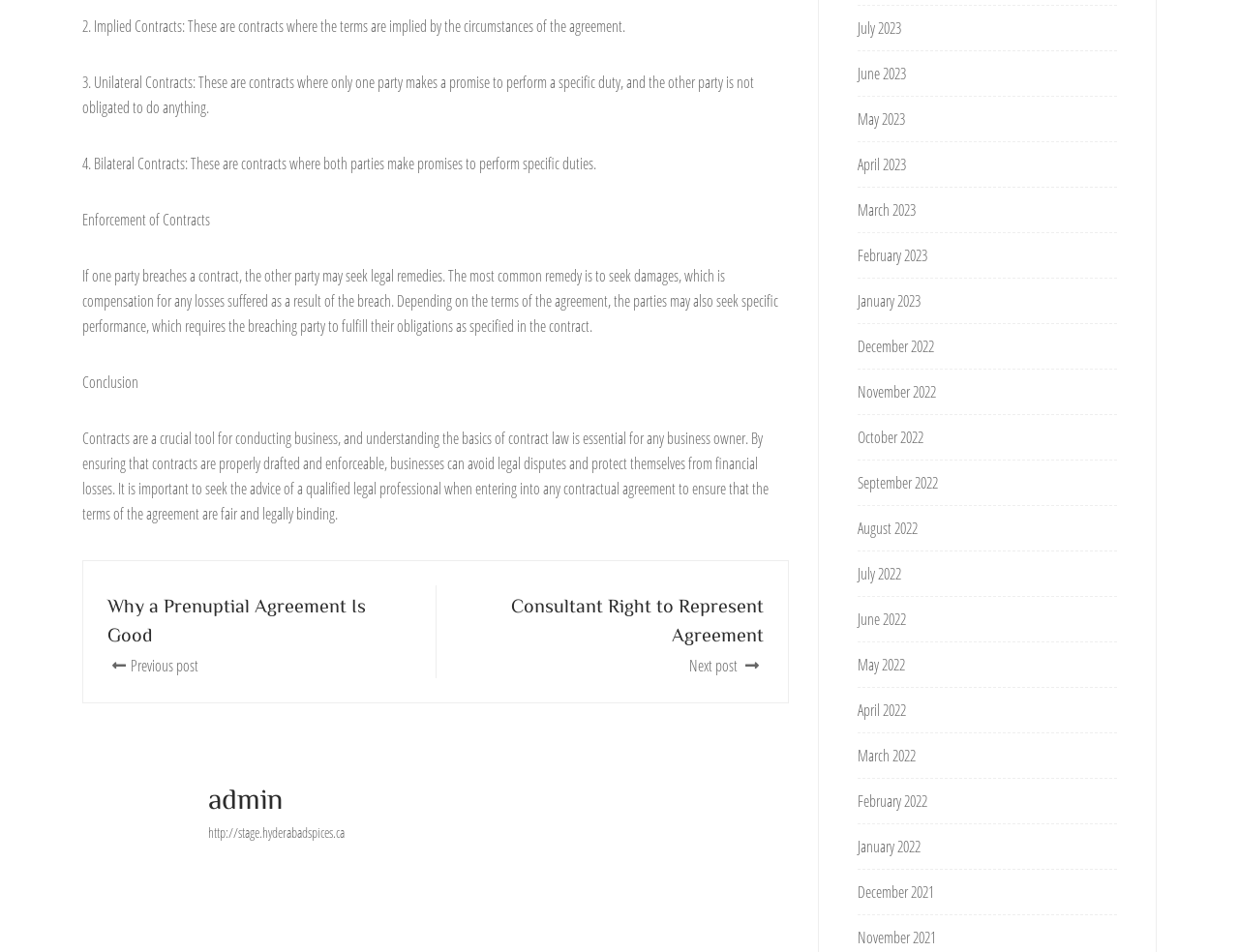What are the three types of contracts mentioned? Based on the image, give a response in one word or a short phrase.

Implied, Unilateral, Bilateral